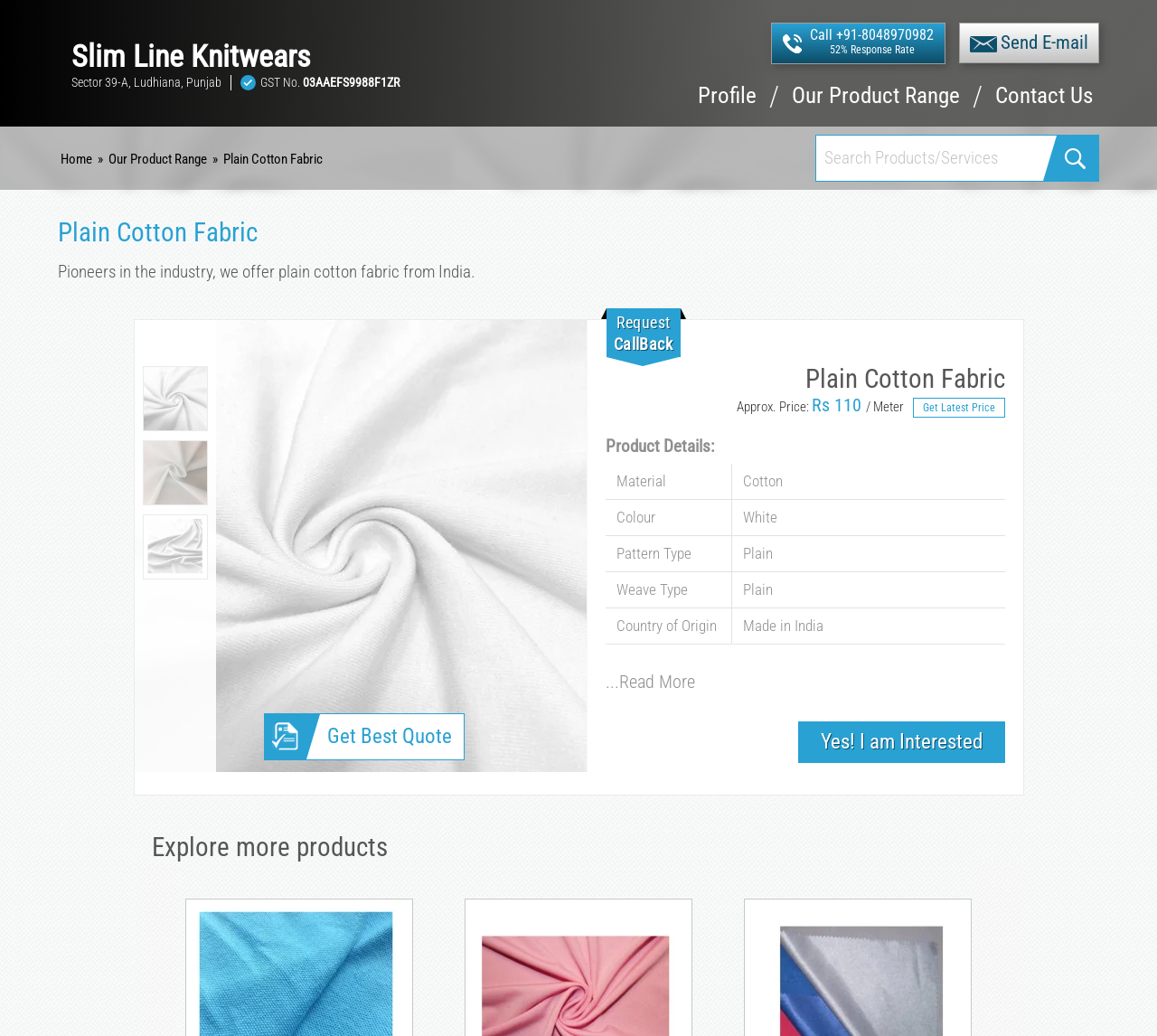Please provide a short answer using a single word or phrase for the question:
What is the price of the plain cotton fabric?

Rs 110/Meter